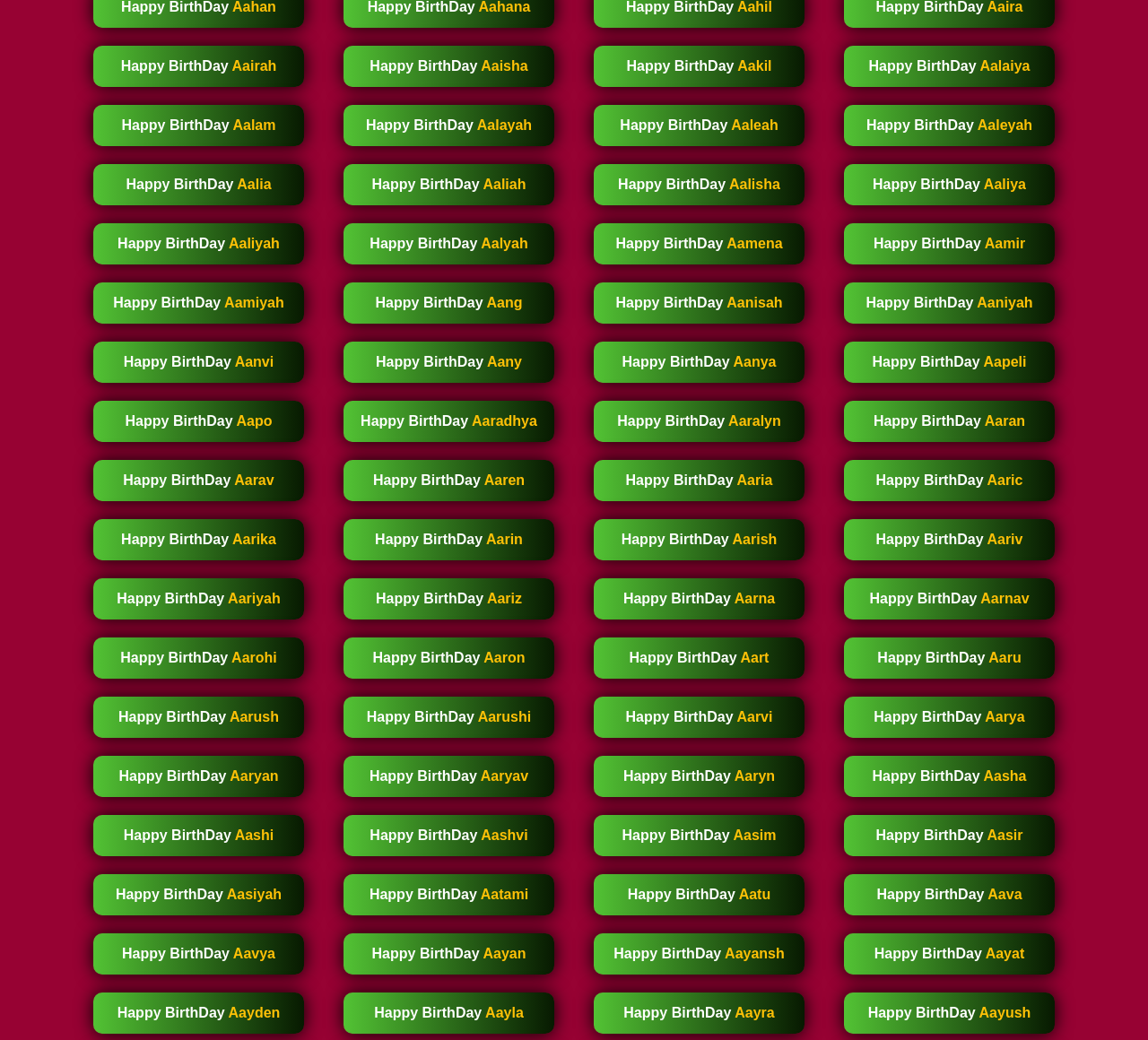What is the format of each link on the webpage?
Could you answer the question with a detailed and thorough explanation?

By analyzing the OCR text of each link, I can see that the format of each link is 'Happy BirthDay [Name]', where [Name] is replaced with a different name, such as 'Aairah', 'Aaisha', or 'Aakil'.